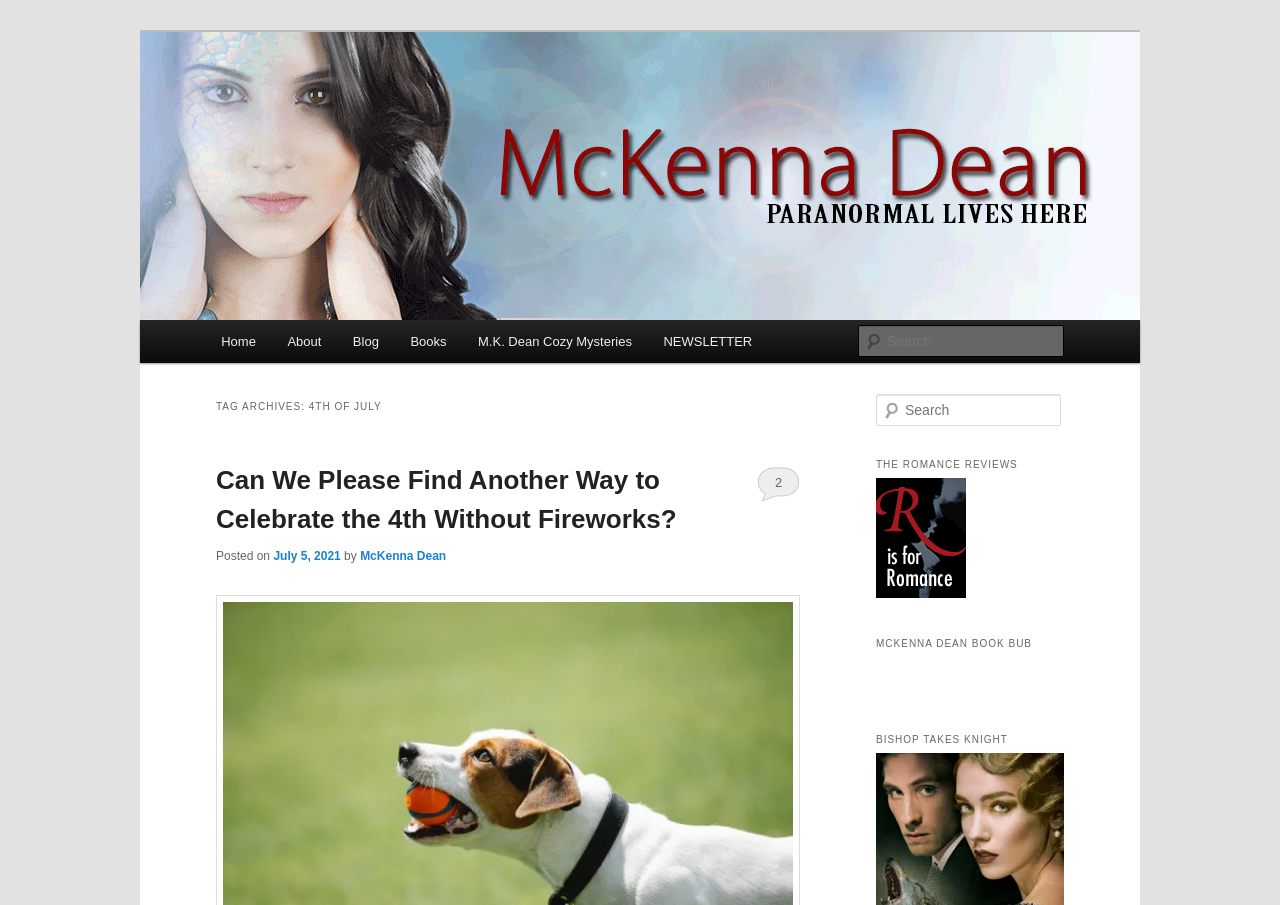Please locate the bounding box coordinates of the element that should be clicked to complete the given instruction: "Subscribe to the newsletter".

[0.506, 0.354, 0.6, 0.401]